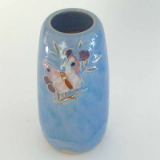What is the shape of the vase?
Based on the image, provide your answer in one word or phrase.

smooth, rounded